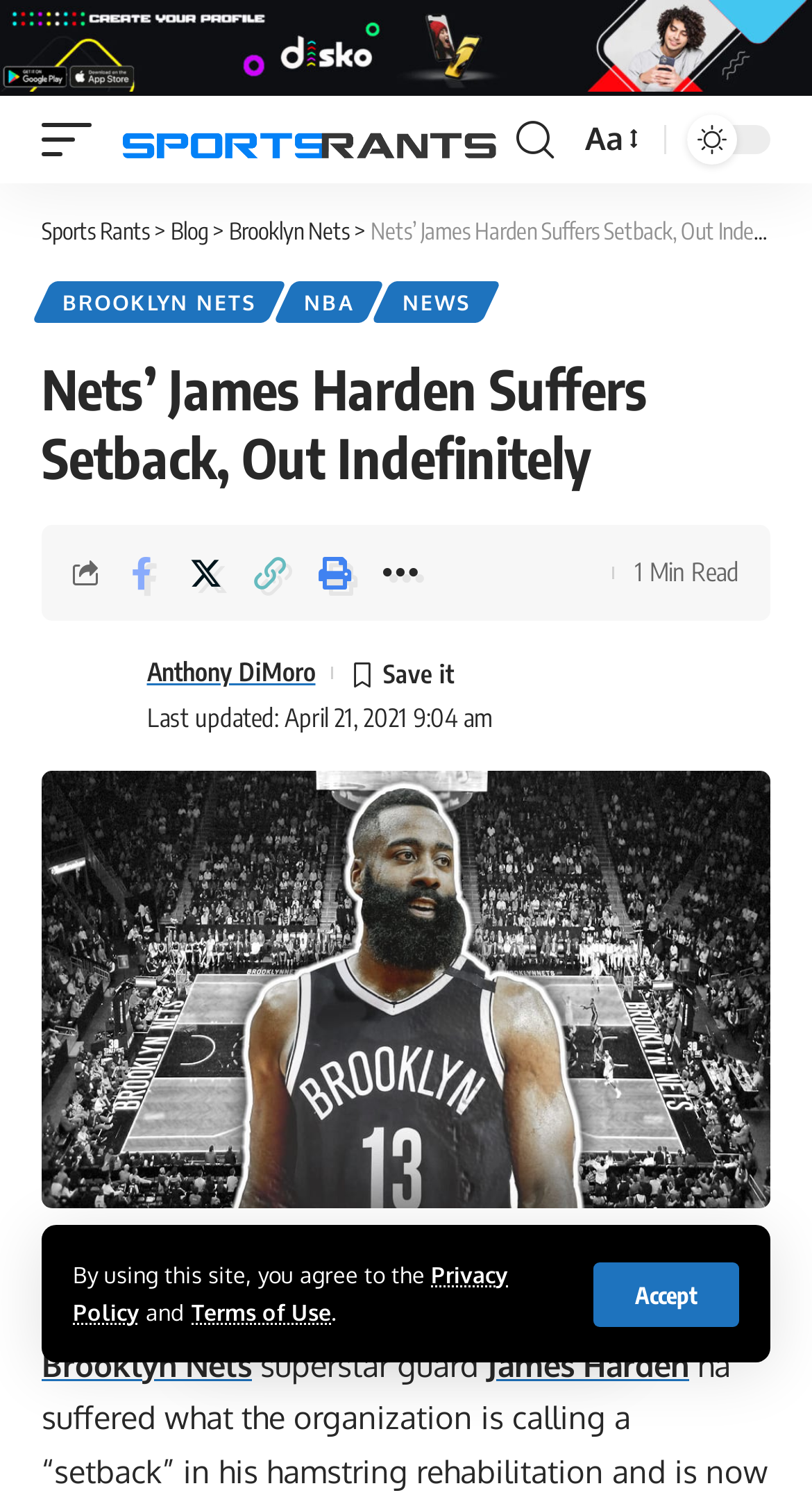Find the bounding box coordinates for the HTML element described as: "Skin Healer". The coordinates should consist of four float values between 0 and 1, i.e., [left, top, right, bottom].

None